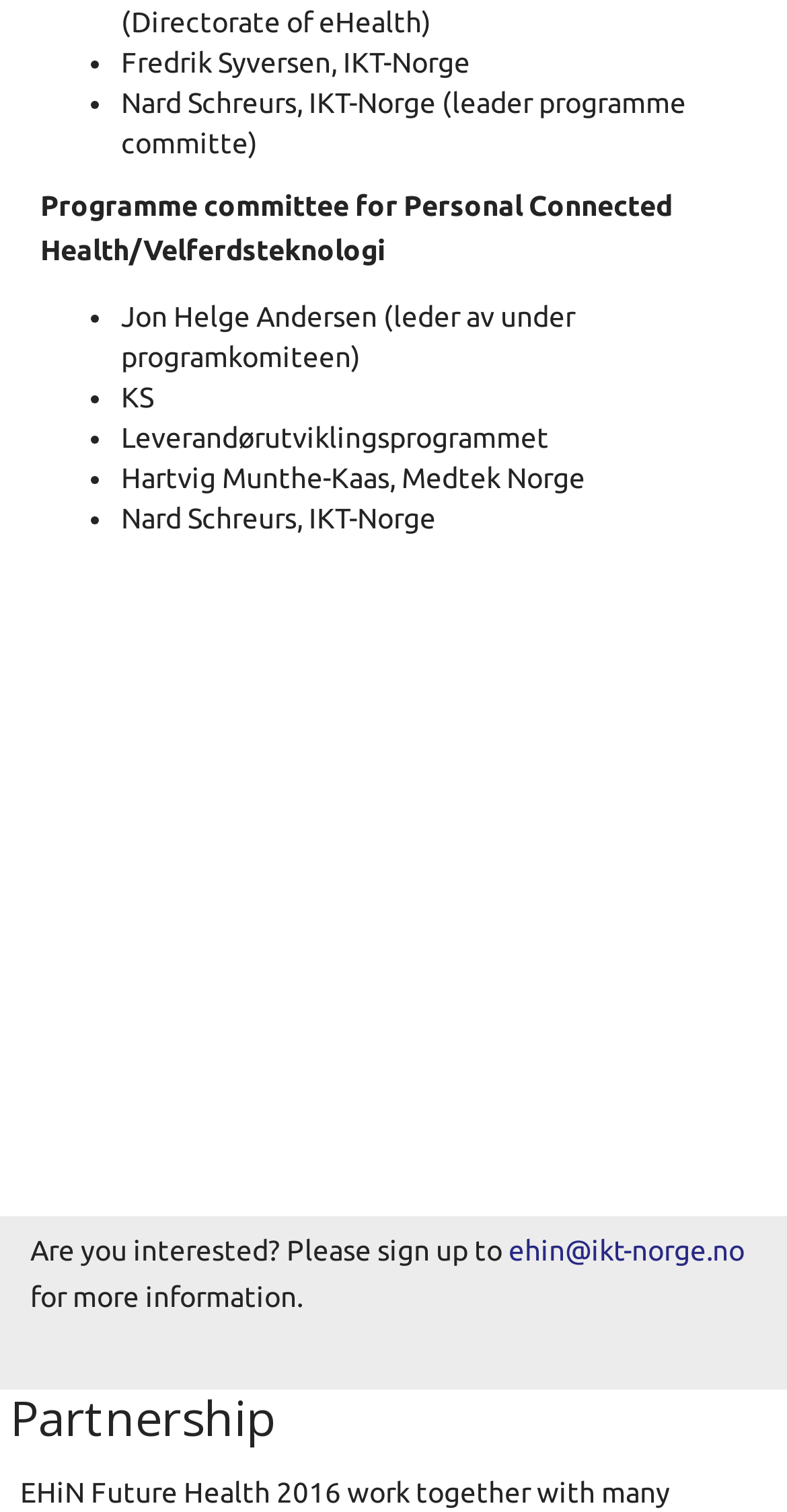Respond to the following question with a brief word or phrase:
What is the topic of the programme committee?

Personal Connected Health/Velferdsteknologi